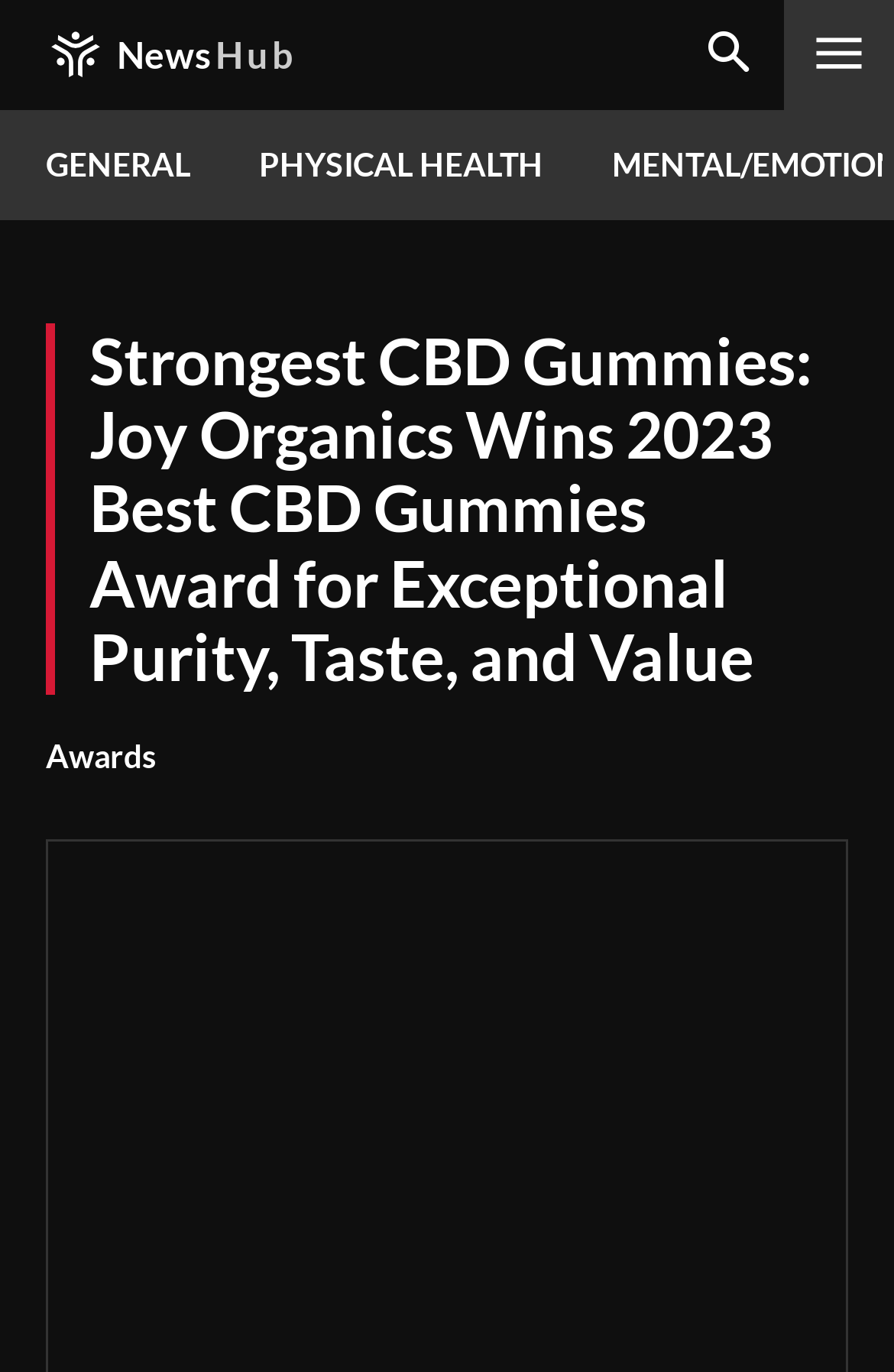Determine and generate the text content of the webpage's headline.

Strongest CBD Gummies: Joy Organics Wins 2023  Best CBD Gummies Award for Exceptional Purity, Taste, and Value